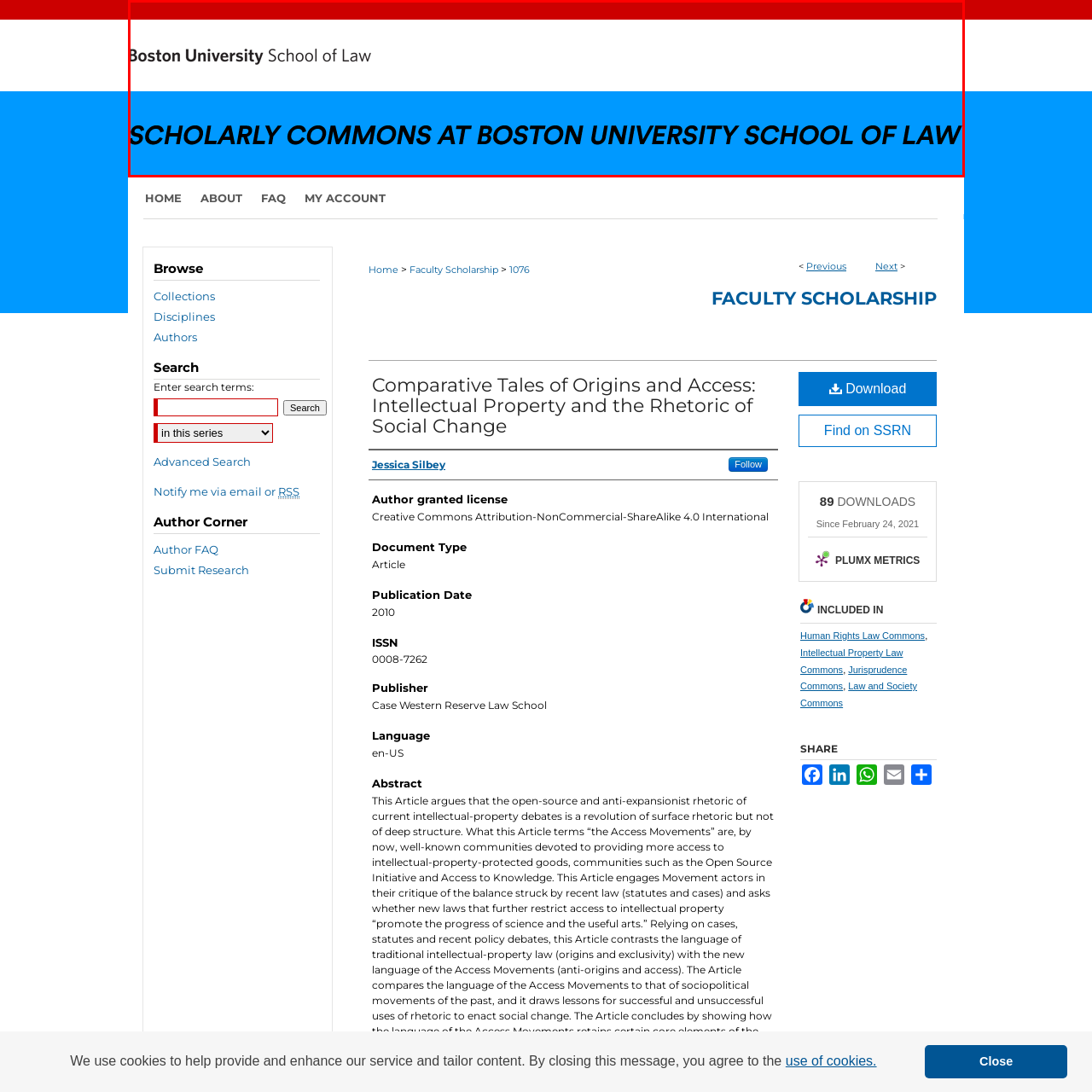Create an extensive description for the image inside the red frame.

The image prominently features the text "SCHOLARLY COMMONS AT BOSTON UNIVERSITY SCHOOL OF LAW" in bold, black typography, set against a vibrant blue background. Above this striking title, the name "Boston University" is displayed in a more subdued font, alongside "School of Law," which is slightly less emphasized. The design elements include a bold red strip at the top, creating a strong visual contrast with the blue and white sections of the layout, thereby enhancing the overall aesthetic appeal. This composition effectively showcases the identity of the scholarly commons, representing a hub for academic exchange and legal scholarship at Boston University's law school.